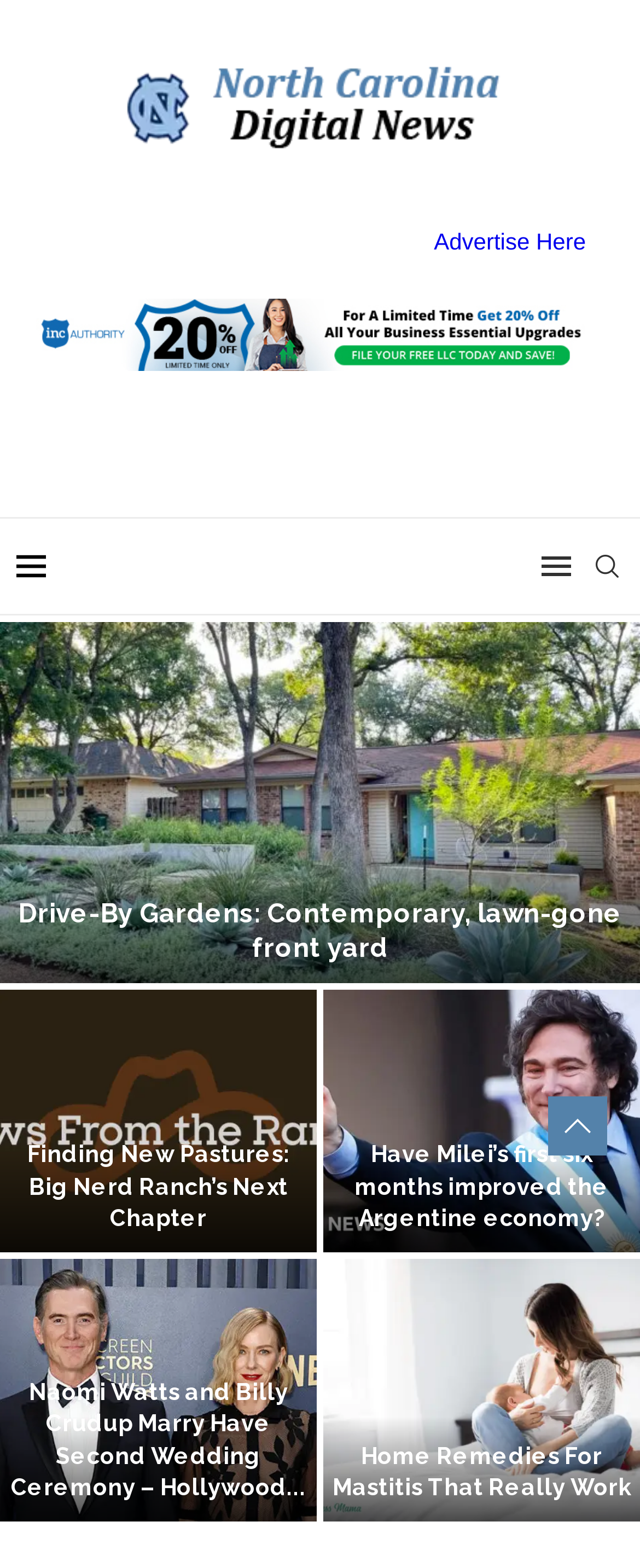Identify the bounding box coordinates of the region that needs to be clicked to carry out this instruction: "Click on the 'North Carolina Digital News' link". Provide these coordinates as four float numbers ranging from 0 to 1, i.e., [left, top, right, bottom].

[0.192, 0.042, 0.808, 0.095]